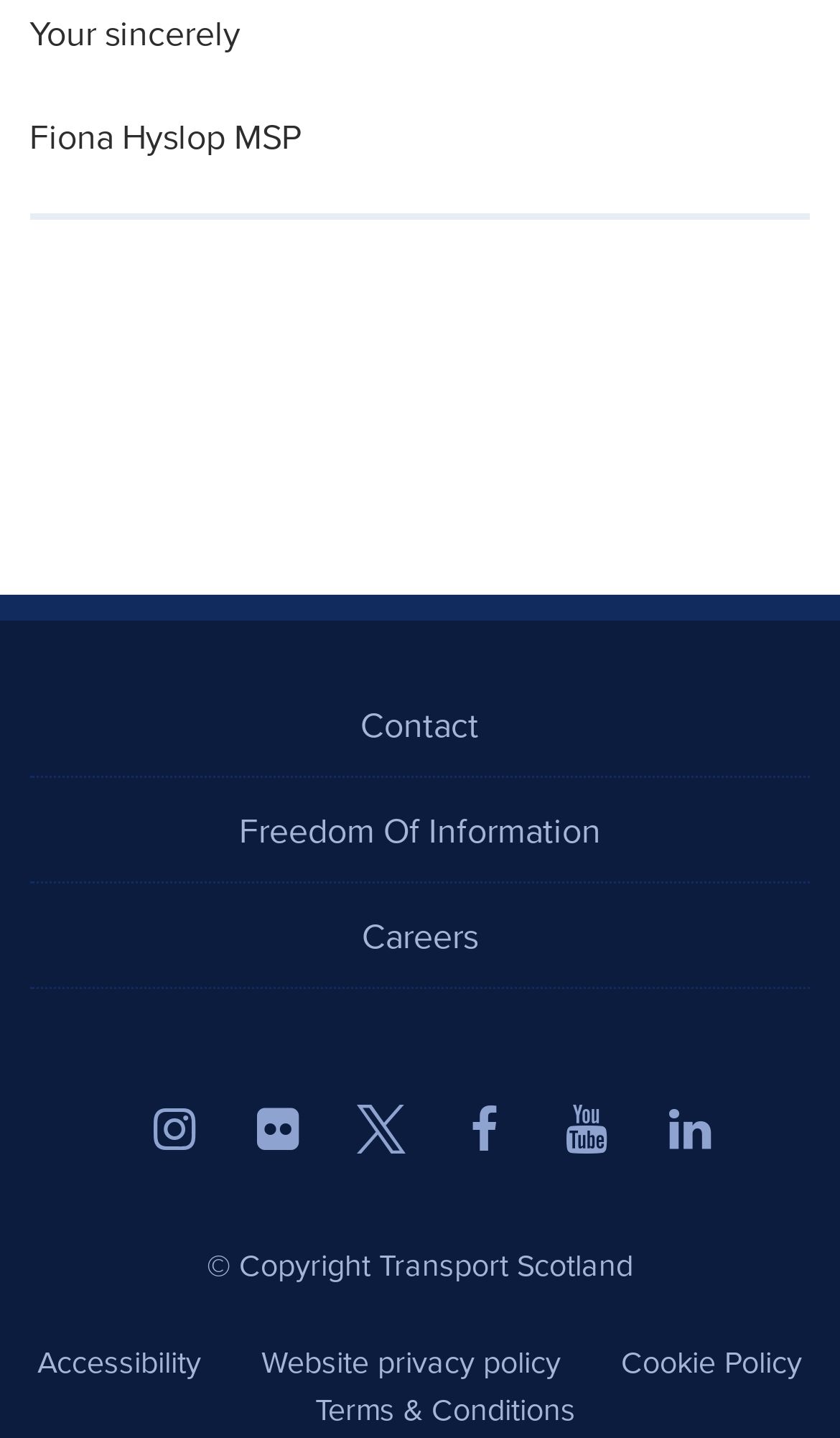Locate the bounding box coordinates of the element that should be clicked to execute the following instruction: "Check Accessibility".

[0.045, 0.937, 0.24, 0.959]